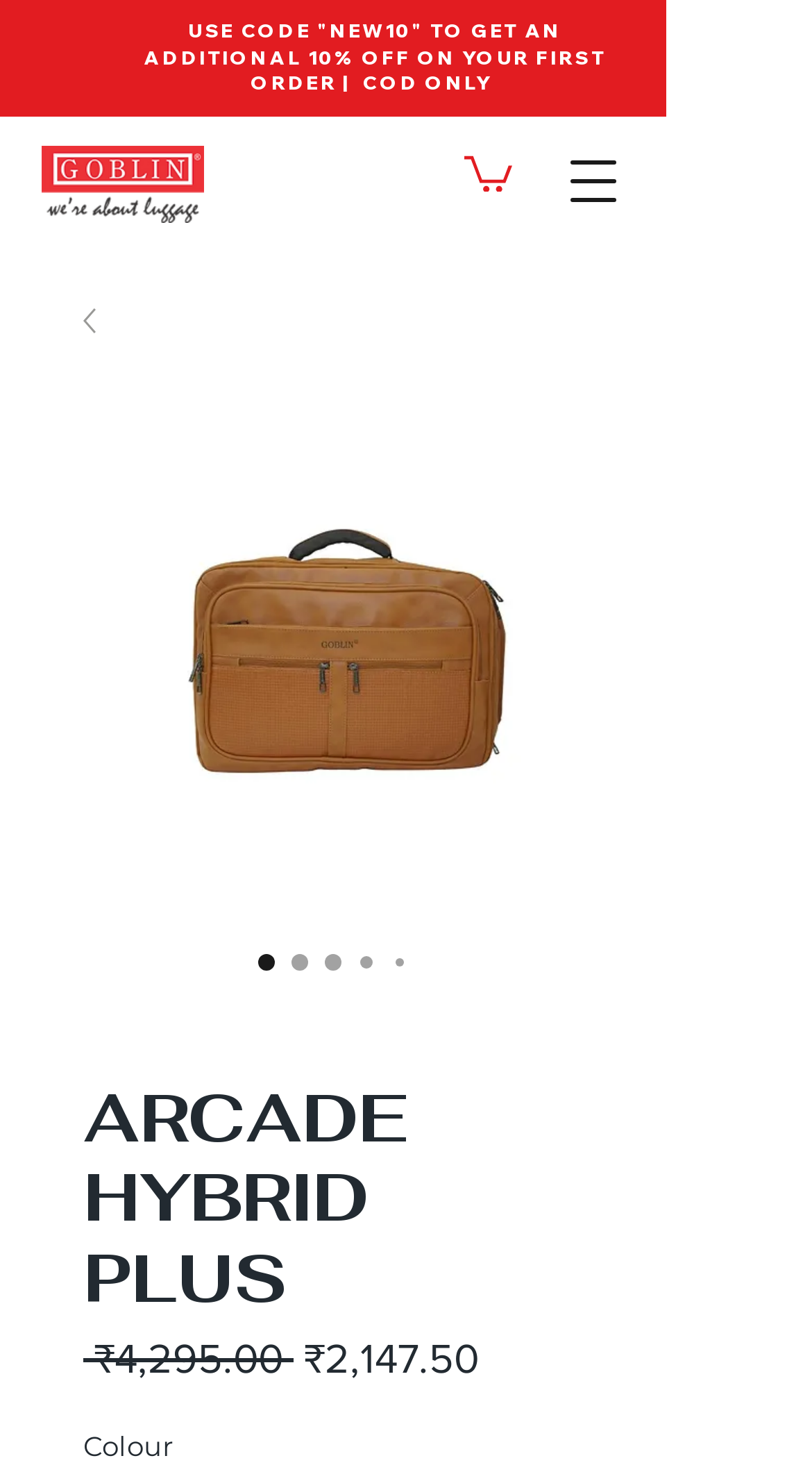What is the main title displayed on this webpage?

ARCADE HYBRID PLUS